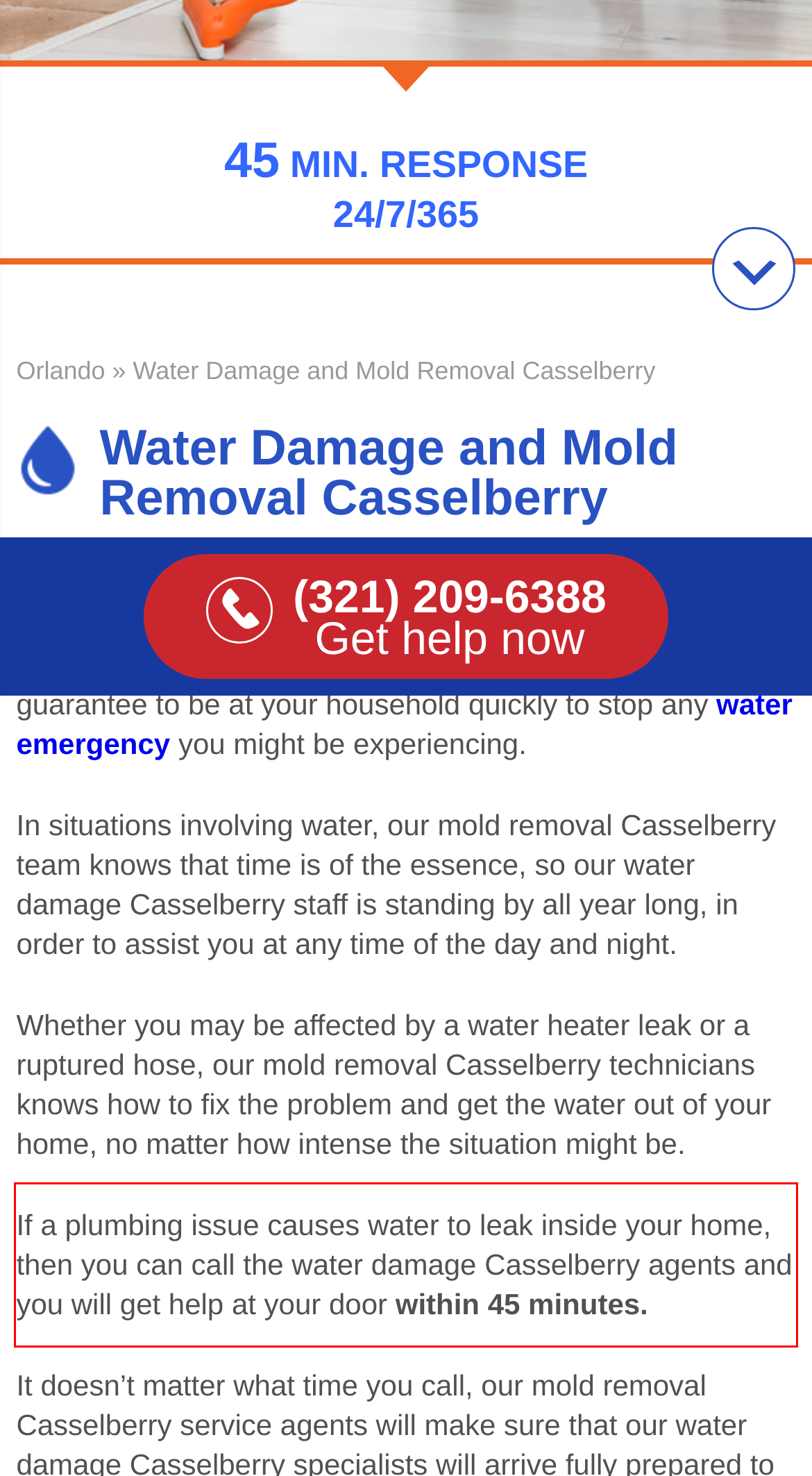You are provided with a screenshot of a webpage featuring a red rectangle bounding box. Extract the text content within this red bounding box using OCR.

If a plumbing issue causes water to leak inside your home, then you can call the water damage Casselberry agents and you will get help at your door within 45 minutes.